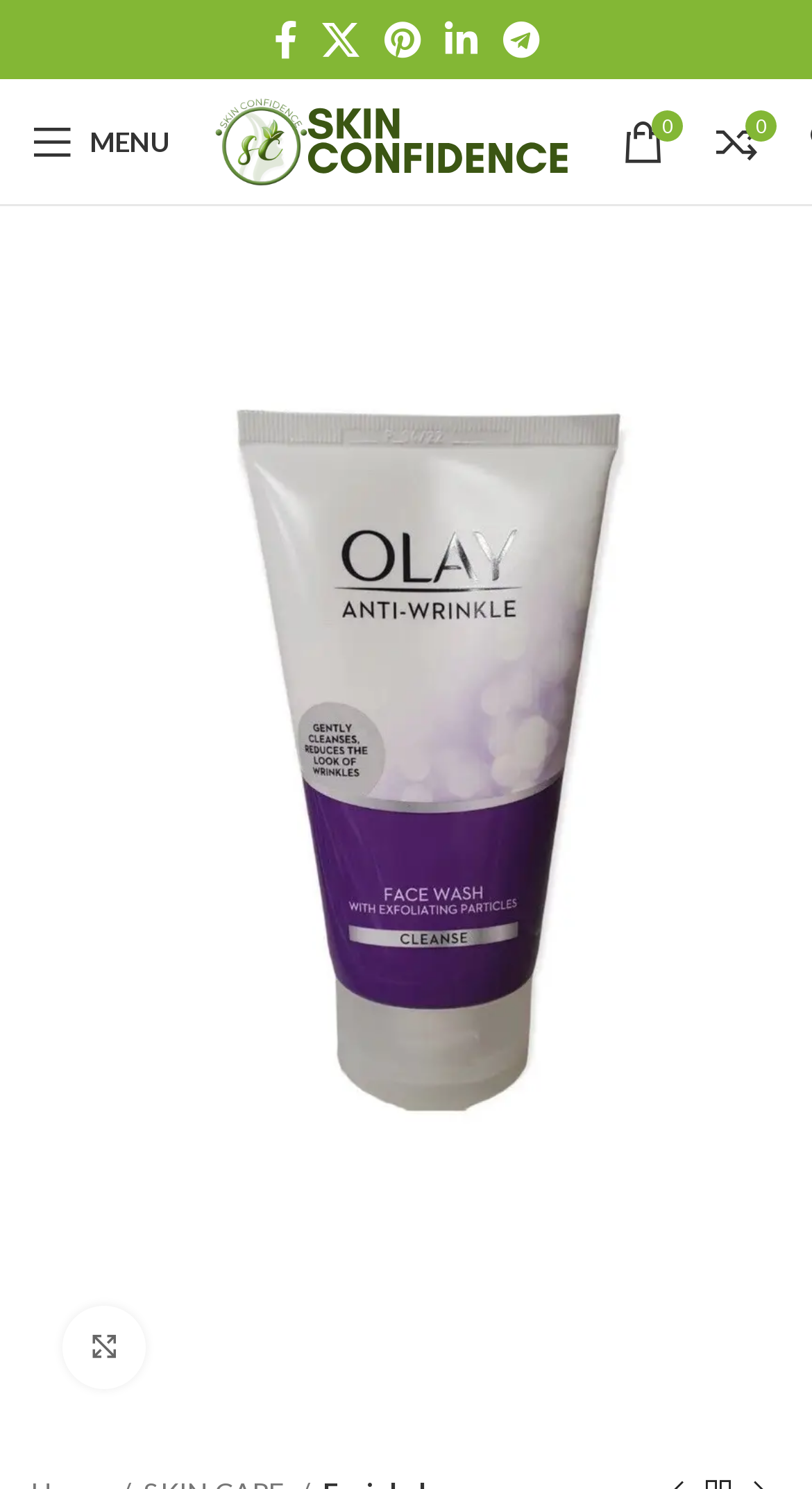How many social media links are there?
Please use the image to provide an in-depth answer to the question.

I counted the number of social media links at the top of the webpage, which are Facebook, X, Pinterest, Linkedin, and Telegram.